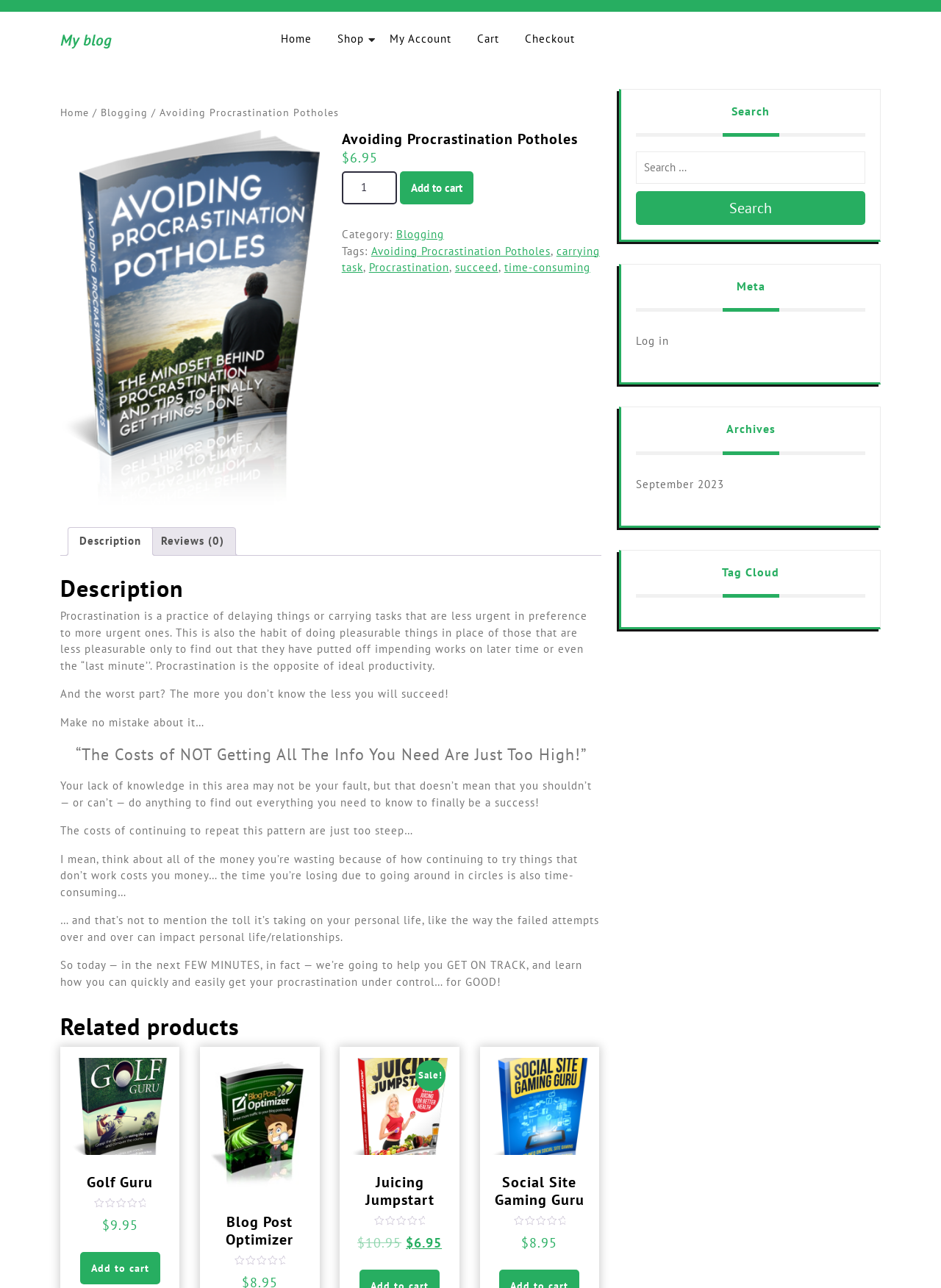Find the bounding box coordinates for the element that must be clicked to complete the instruction: "View product description". The coordinates should be four float numbers between 0 and 1, indicated as [left, top, right, bottom].

[0.072, 0.409, 0.162, 0.432]